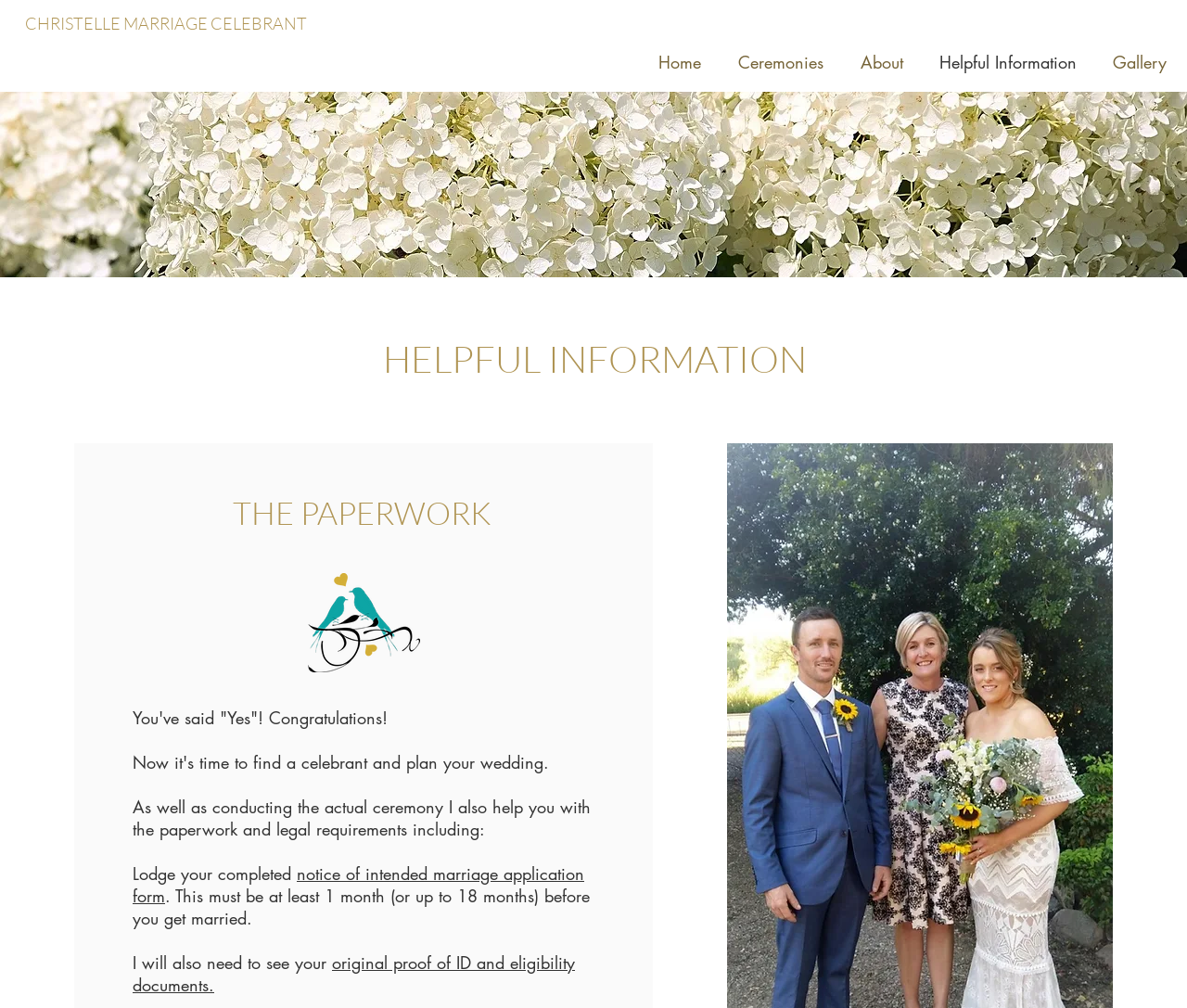Locate the bounding box coordinates of the element you need to click to accomplish the task described by this instruction: "Click on the 'CHRISTELLE MARRIAGE CELEBRANT' link".

[0.016, 0.006, 0.263, 0.042]